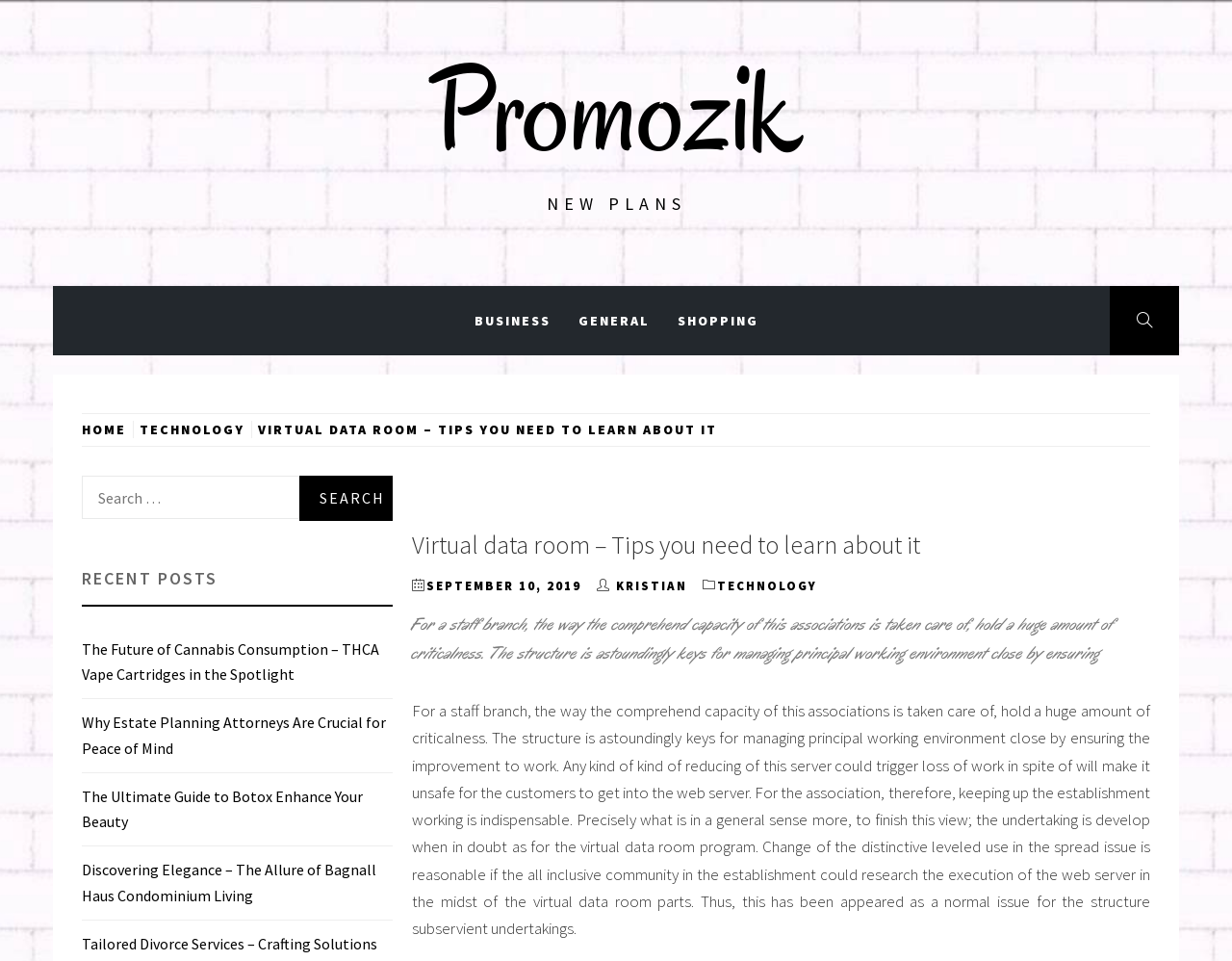Determine the bounding box coordinates for the UI element with the following description: "parent_node: Search for: value="Search"". The coordinates should be four float numbers between 0 and 1, represented as [left, top, right, bottom].

[0.243, 0.495, 0.319, 0.542]